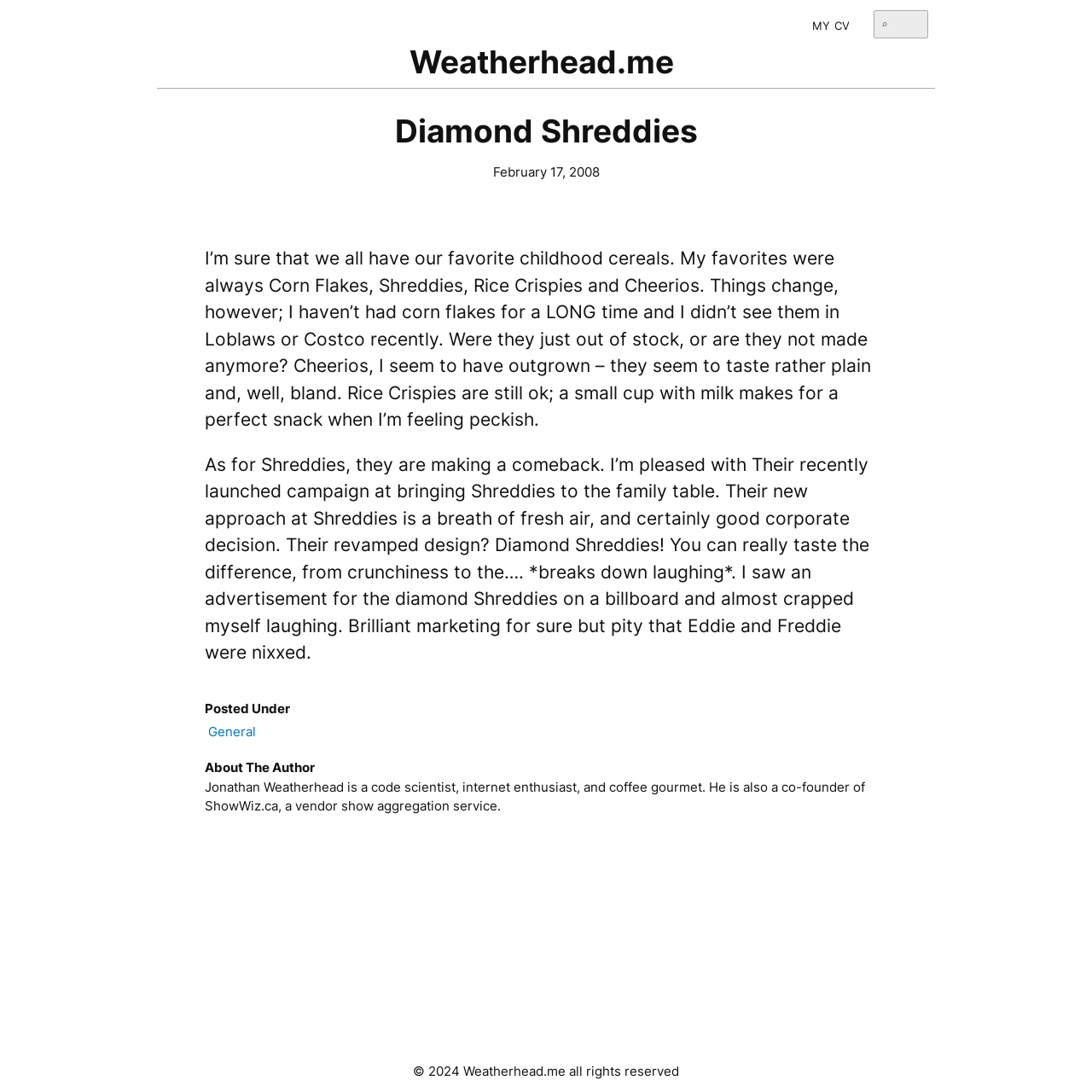Bounding box coordinates are specified in the format (top-left x, top-left y, bottom-right x, bottom-right y). All values are floating point numbers bounded between 0 and 1. Please provide the bounding box coordinate of the region this sentence describes: parent_node: Search for name="s" placeholder="⌕"

[0.8, 0.01, 0.85, 0.036]